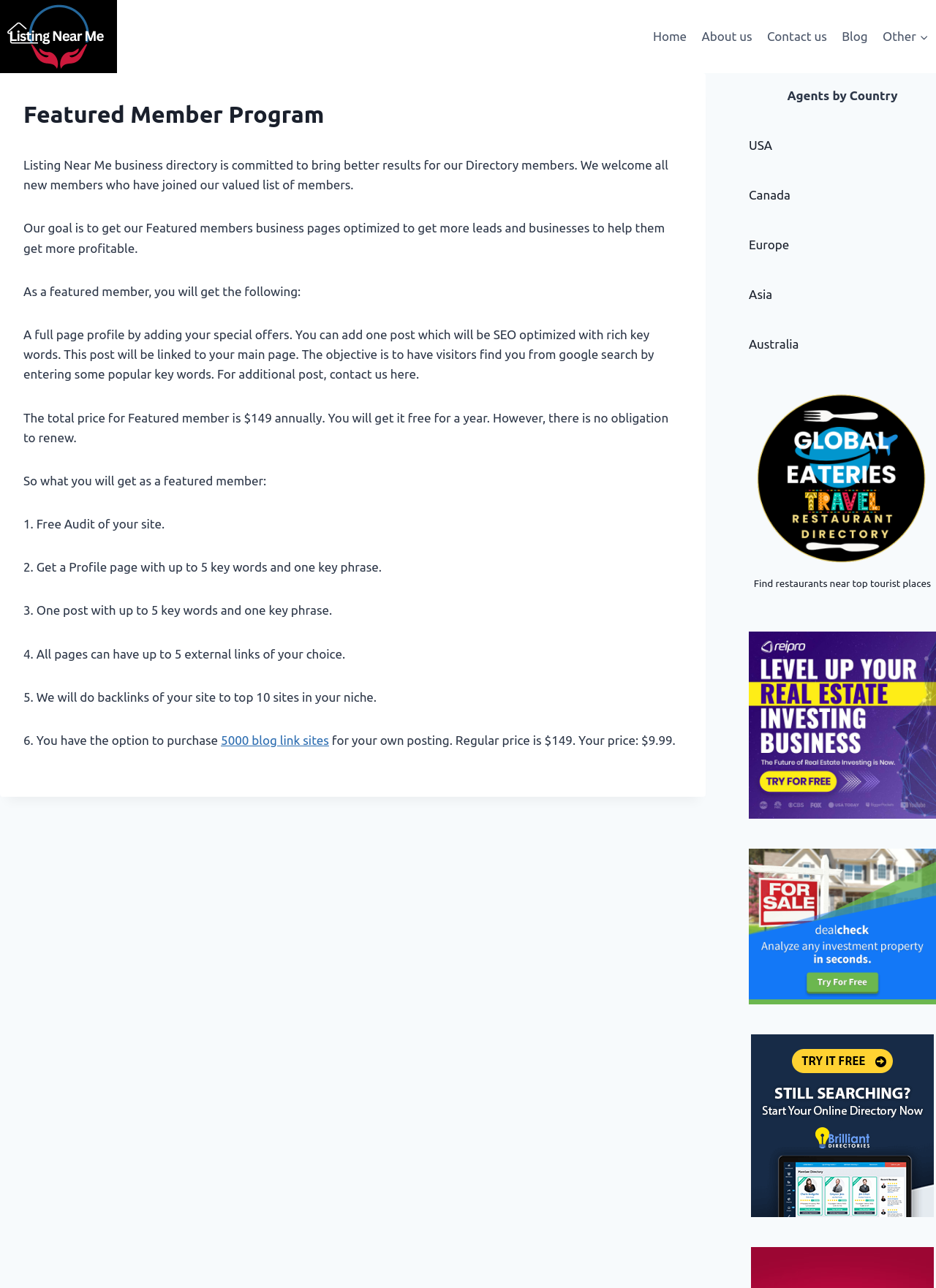Kindly determine the bounding box coordinates for the clickable area to achieve the given instruction: "Read the 'Featured Member Program'".

[0.025, 0.075, 0.729, 0.102]